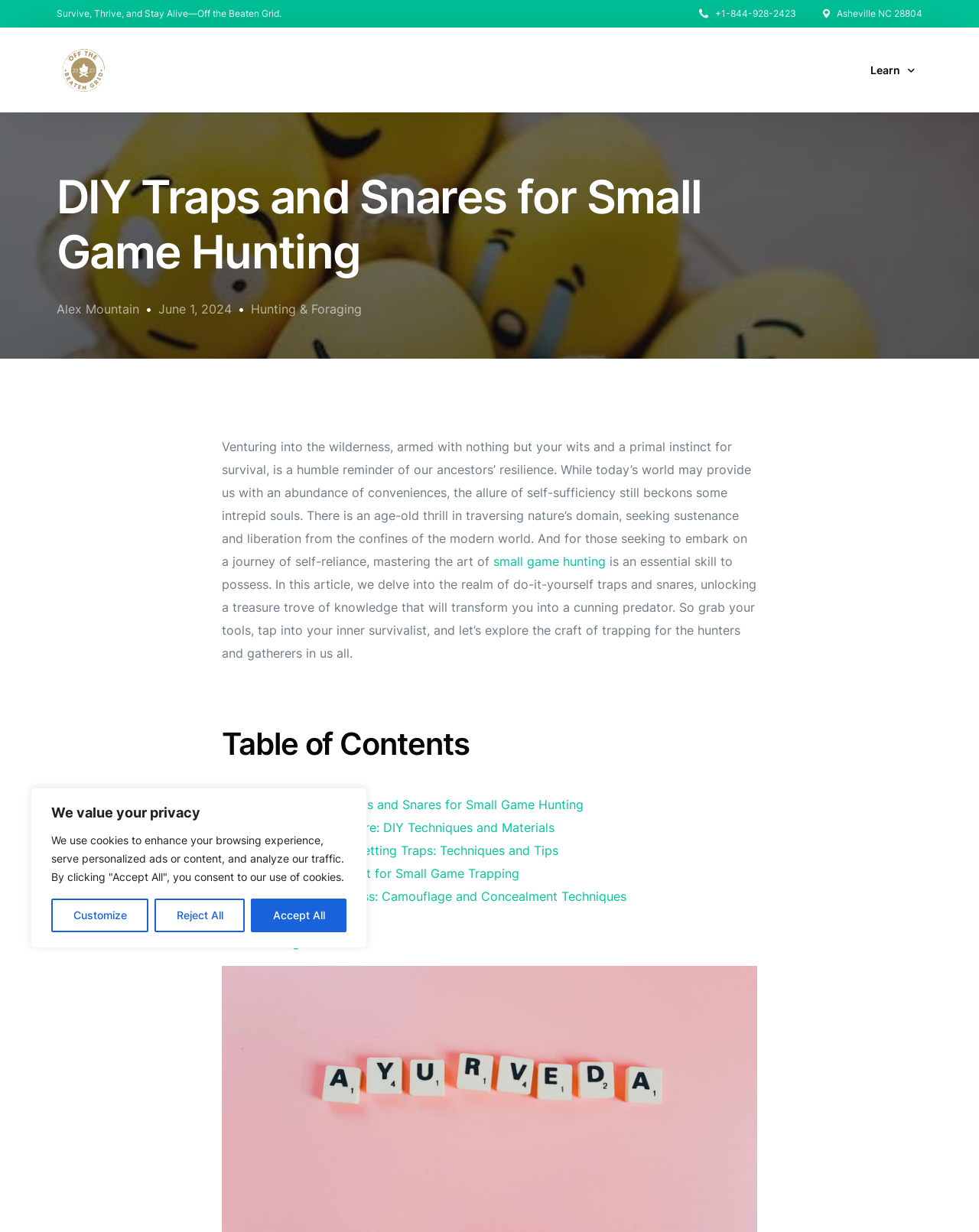Answer briefly with one word or phrase:
What is the main topic of this webpage?

DIY traps and snares for small game hunting